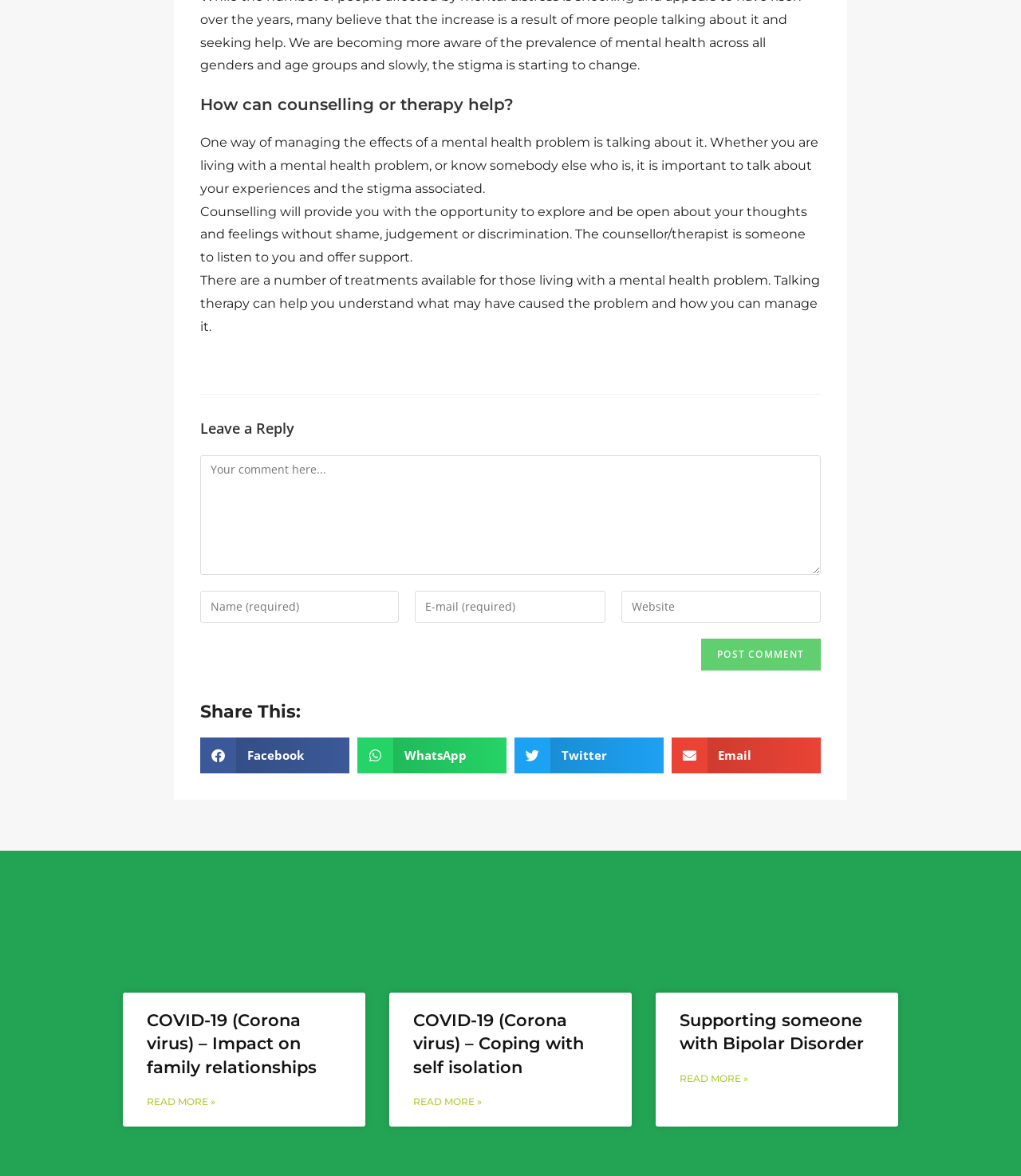Locate the bounding box coordinates of the area to click to fulfill this instruction: "Post a comment". The bounding box should be presented as four float numbers between 0 and 1, in the order [left, top, right, bottom].

[0.687, 0.543, 0.804, 0.57]